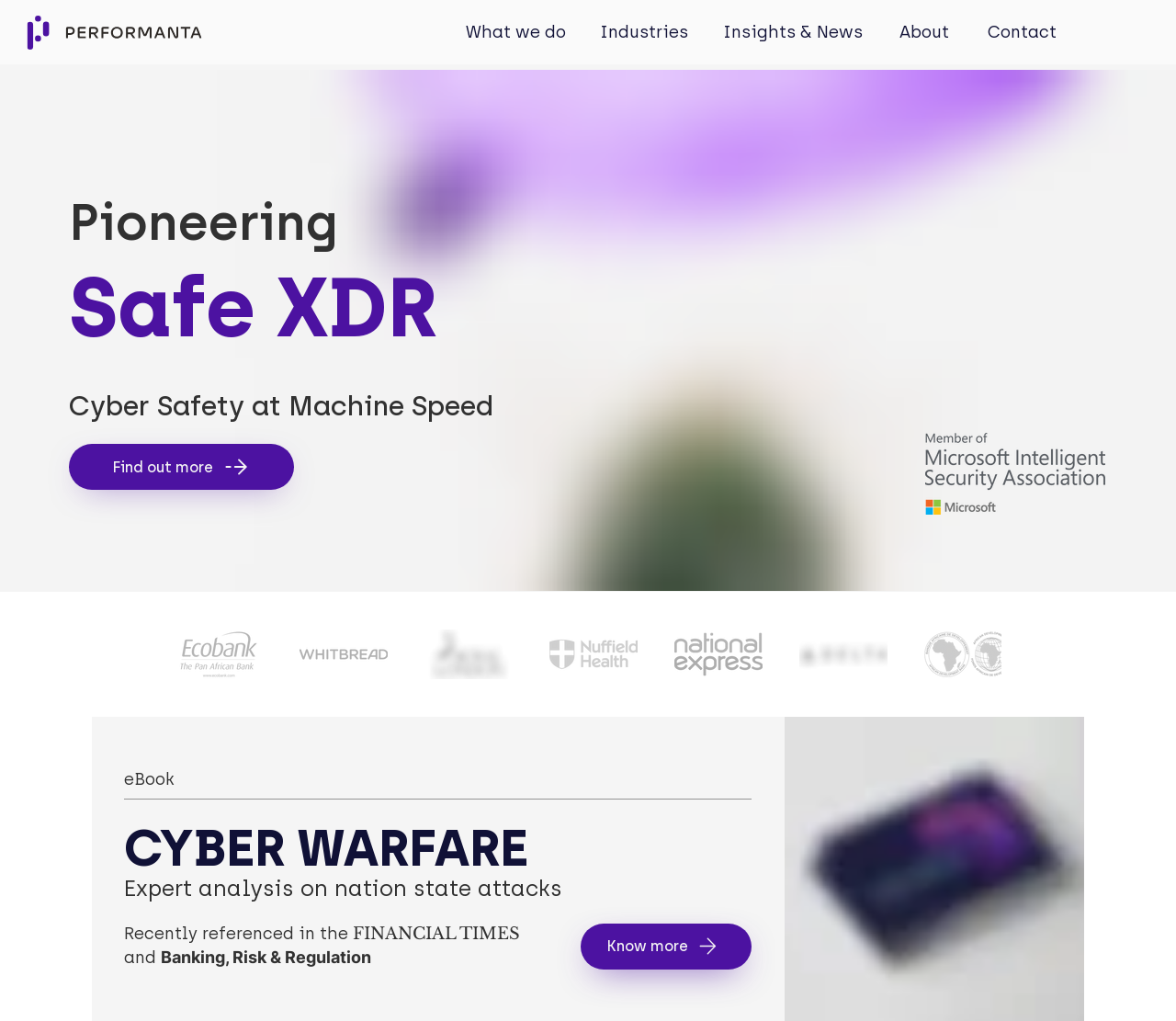Provide your answer in one word or a succinct phrase for the question: 
What is the topic of the eBook mentioned on the webpage?

CYBER WARFARE